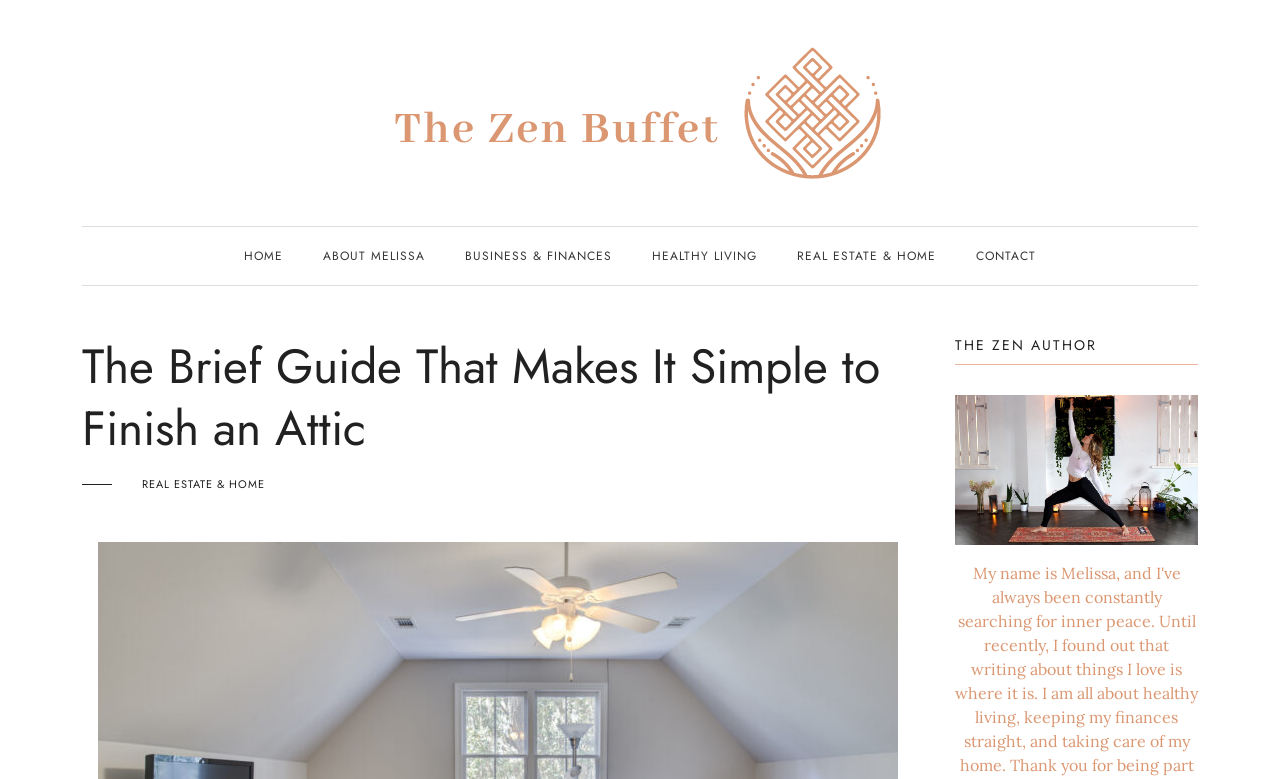Locate the bounding box coordinates of the area where you should click to accomplish the instruction: "go to home page".

[0.191, 0.291, 0.221, 0.366]